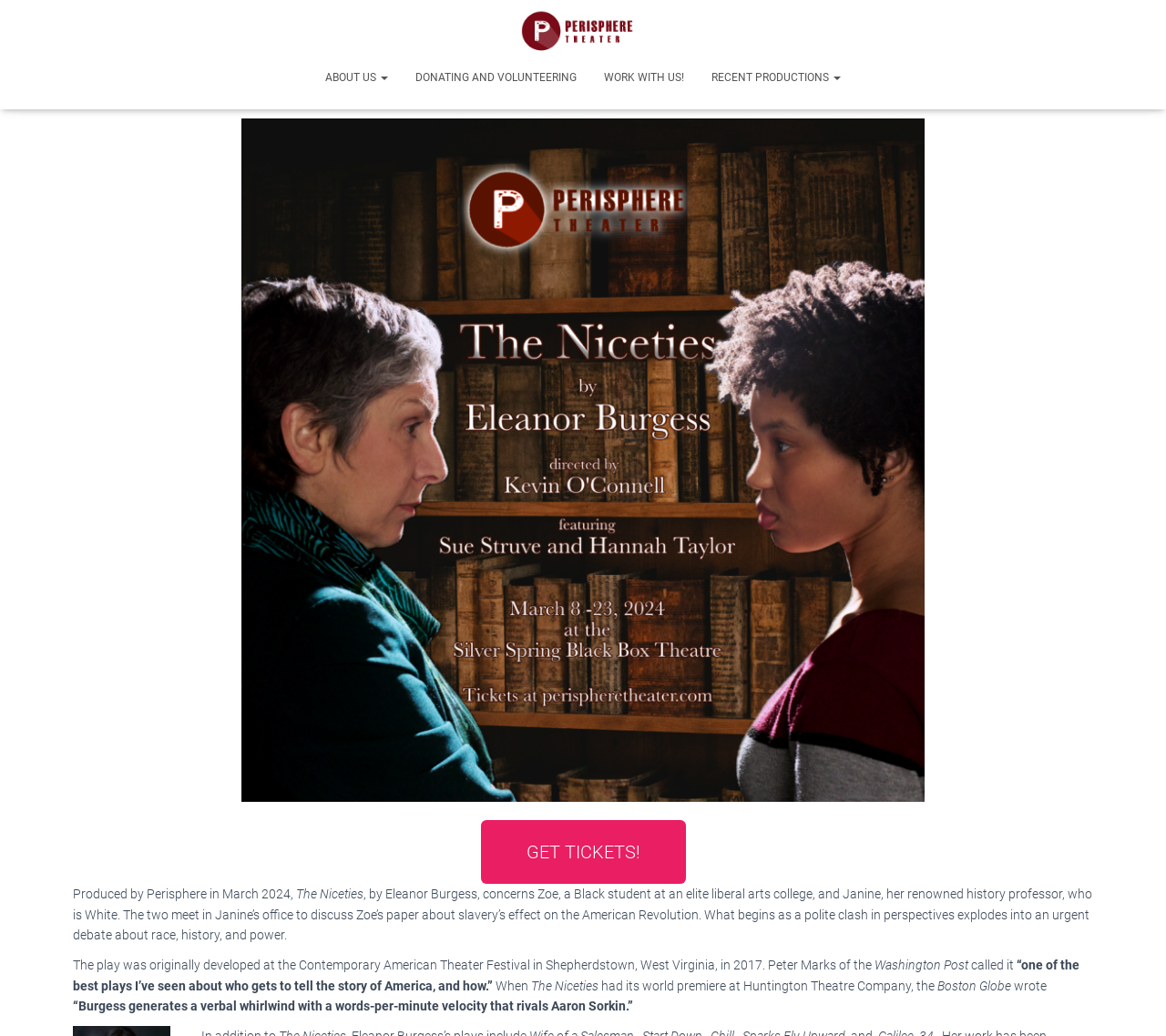Where did the play have its world premiere?
Using the image, give a concise answer in the form of a single word or short phrase.

Huntington Theatre Company